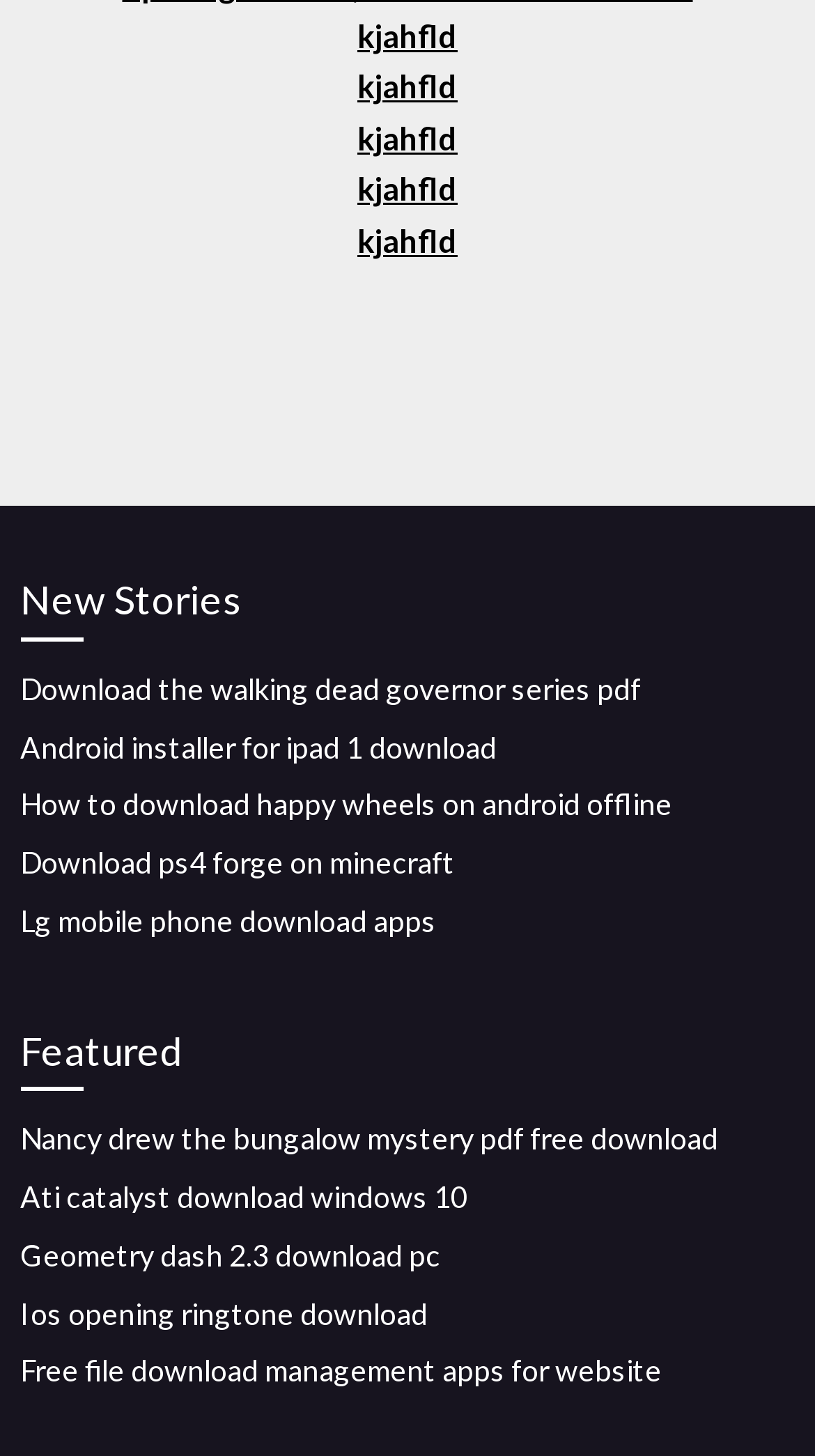Specify the bounding box coordinates of the element's area that should be clicked to execute the given instruction: "View Featured". The coordinates should be four float numbers between 0 and 1, i.e., [left, top, right, bottom].

[0.025, 0.7, 0.975, 0.75]